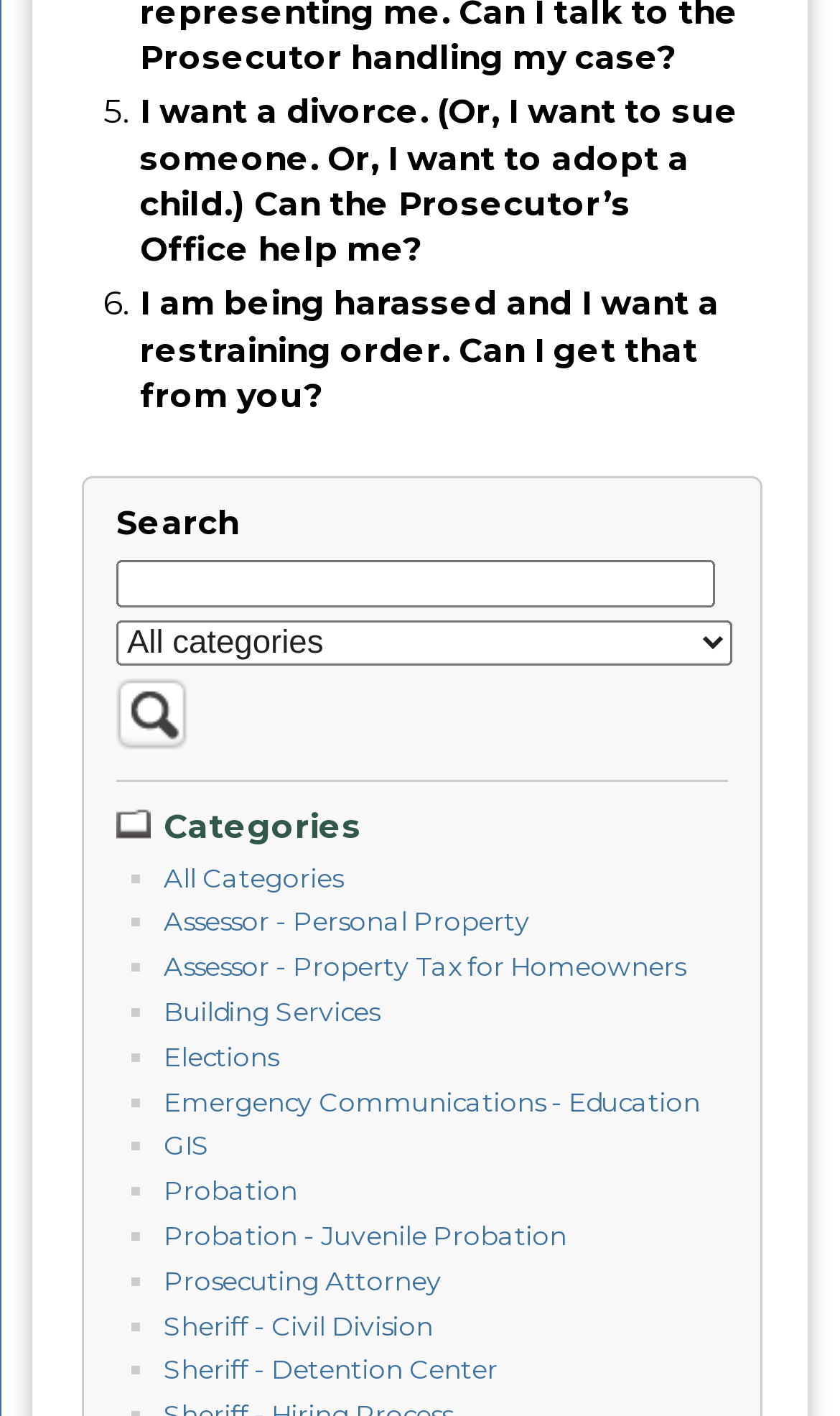Is there a search function on the page?
Please ensure your answer is as detailed and informative as possible.

I saw a search box with a label 'Search terms' and a 'Search' button, which indicates that there is a search function on the page.